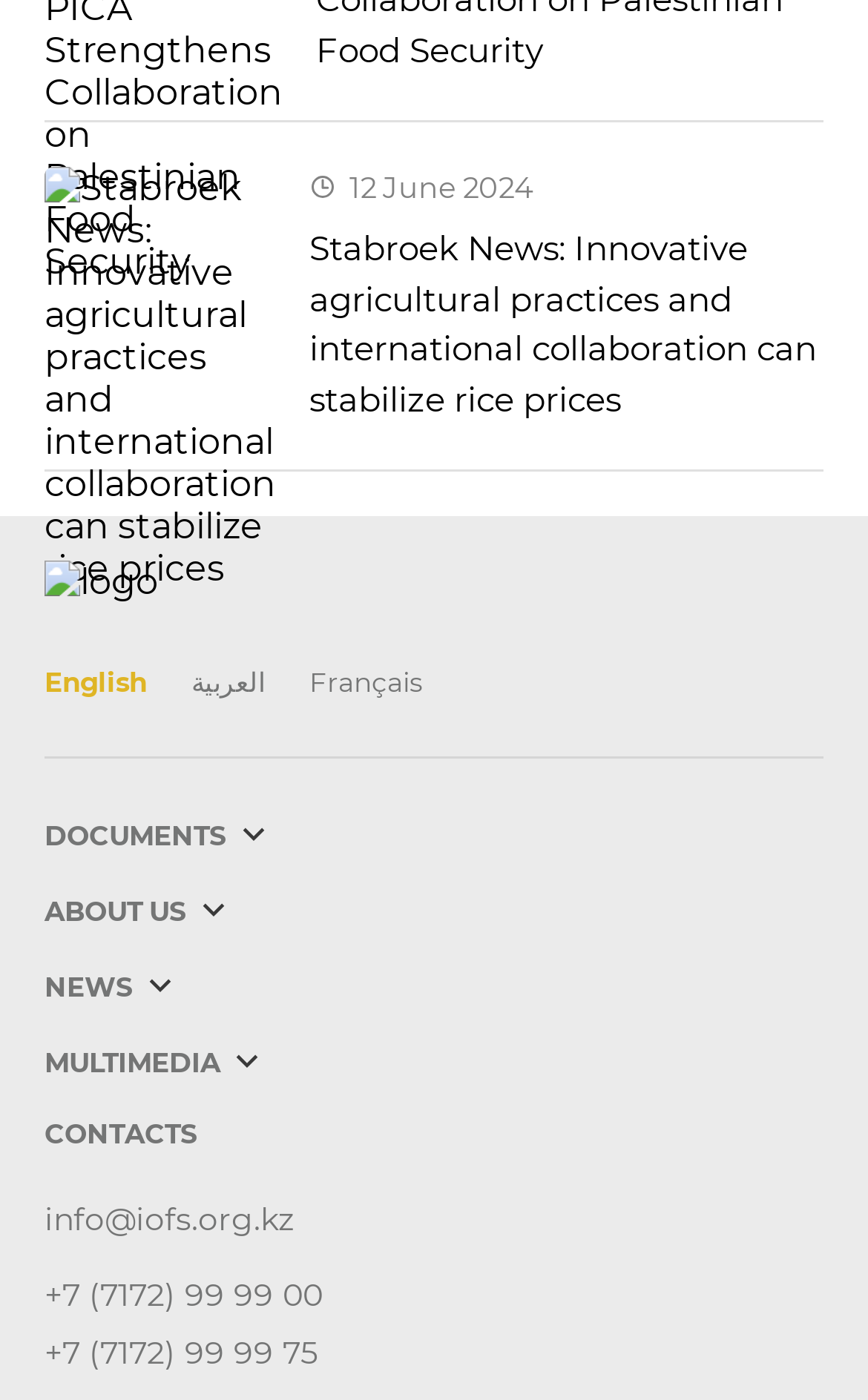What is the title of the news article?
Answer the question with just one word or phrase using the image.

Innovative agricultural practices and international collaboration can stabilize rice prices